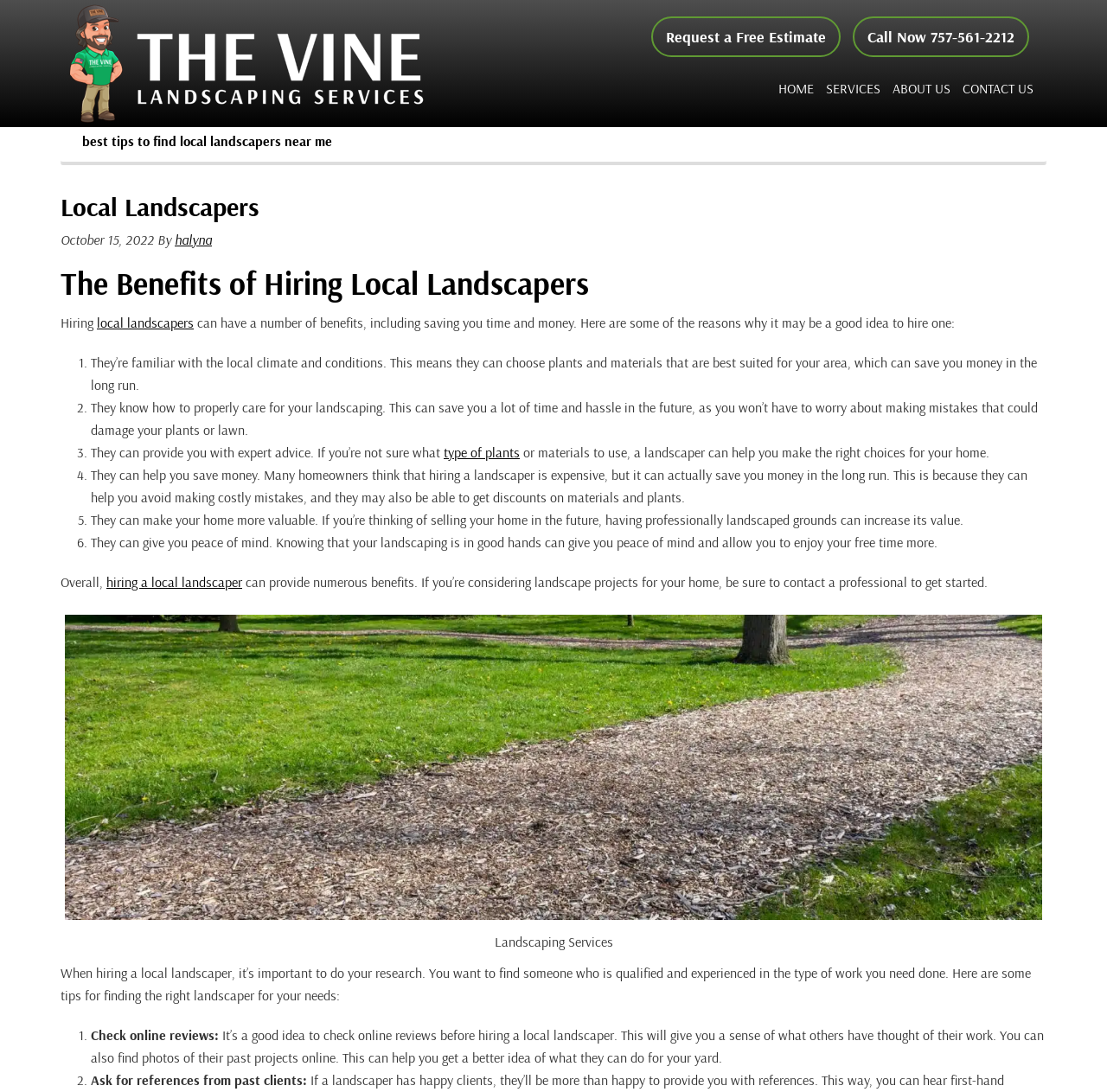Find and extract the text of the primary heading on the webpage.

best tips to find local landscapers near me